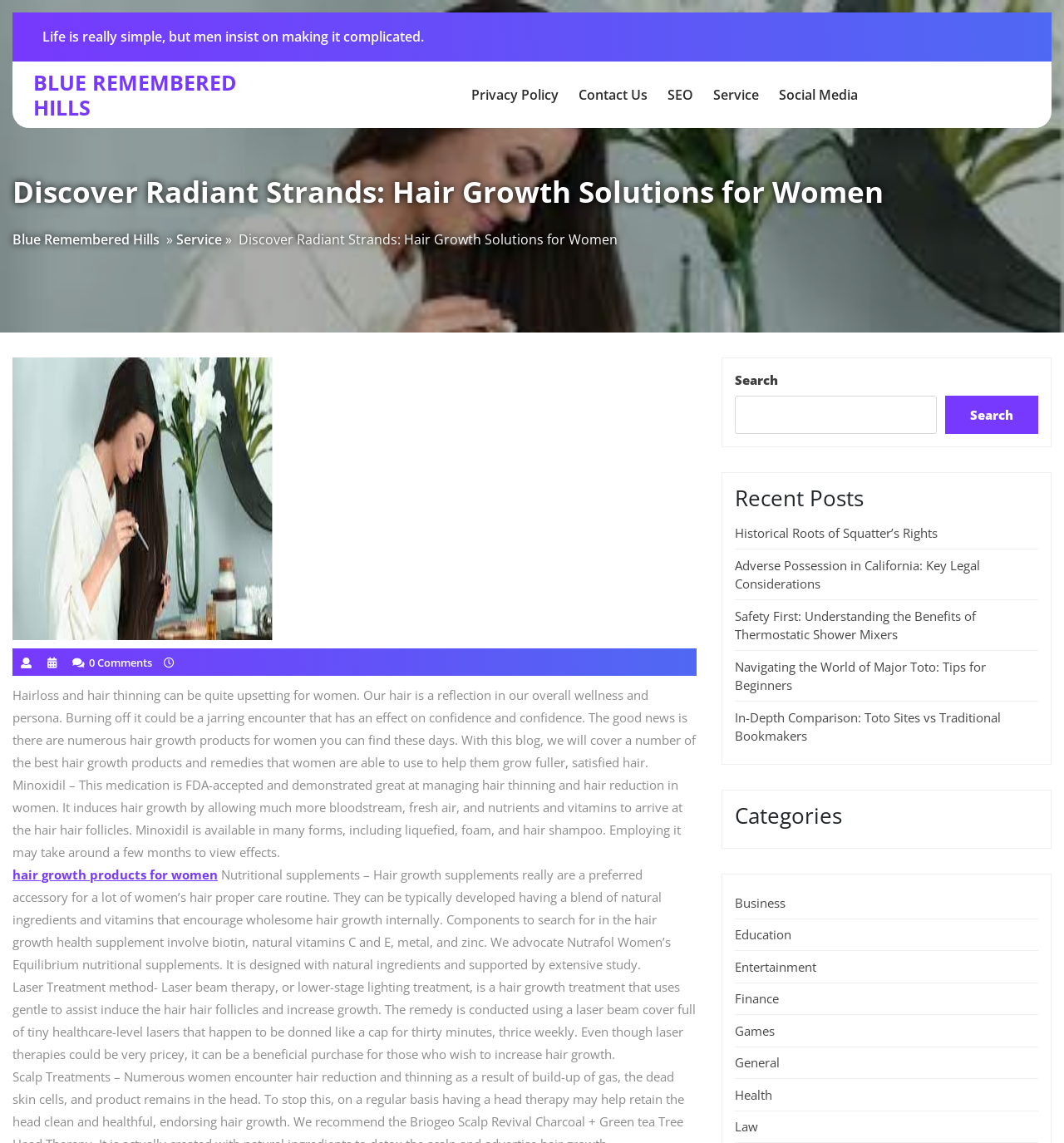Locate the bounding box coordinates of the clickable region necessary to complete the following instruction: "Learn About the GRAA". Provide the coordinates in the format of four float numbers between 0 and 1, i.e., [left, top, right, bottom].

None